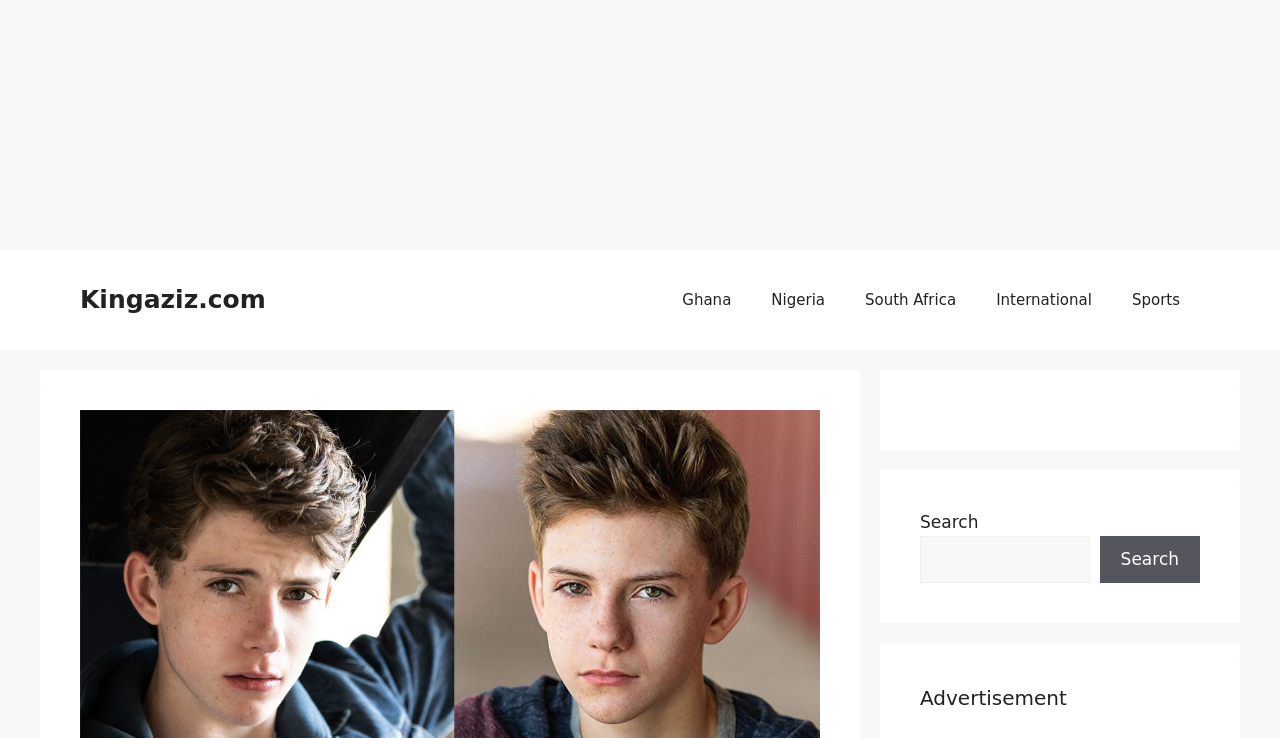Pinpoint the bounding box coordinates of the area that should be clicked to complete the following instruction: "search". The coordinates must be given as four float numbers between 0 and 1, i.e., [left, top, right, bottom].

[0.719, 0.726, 0.851, 0.79]